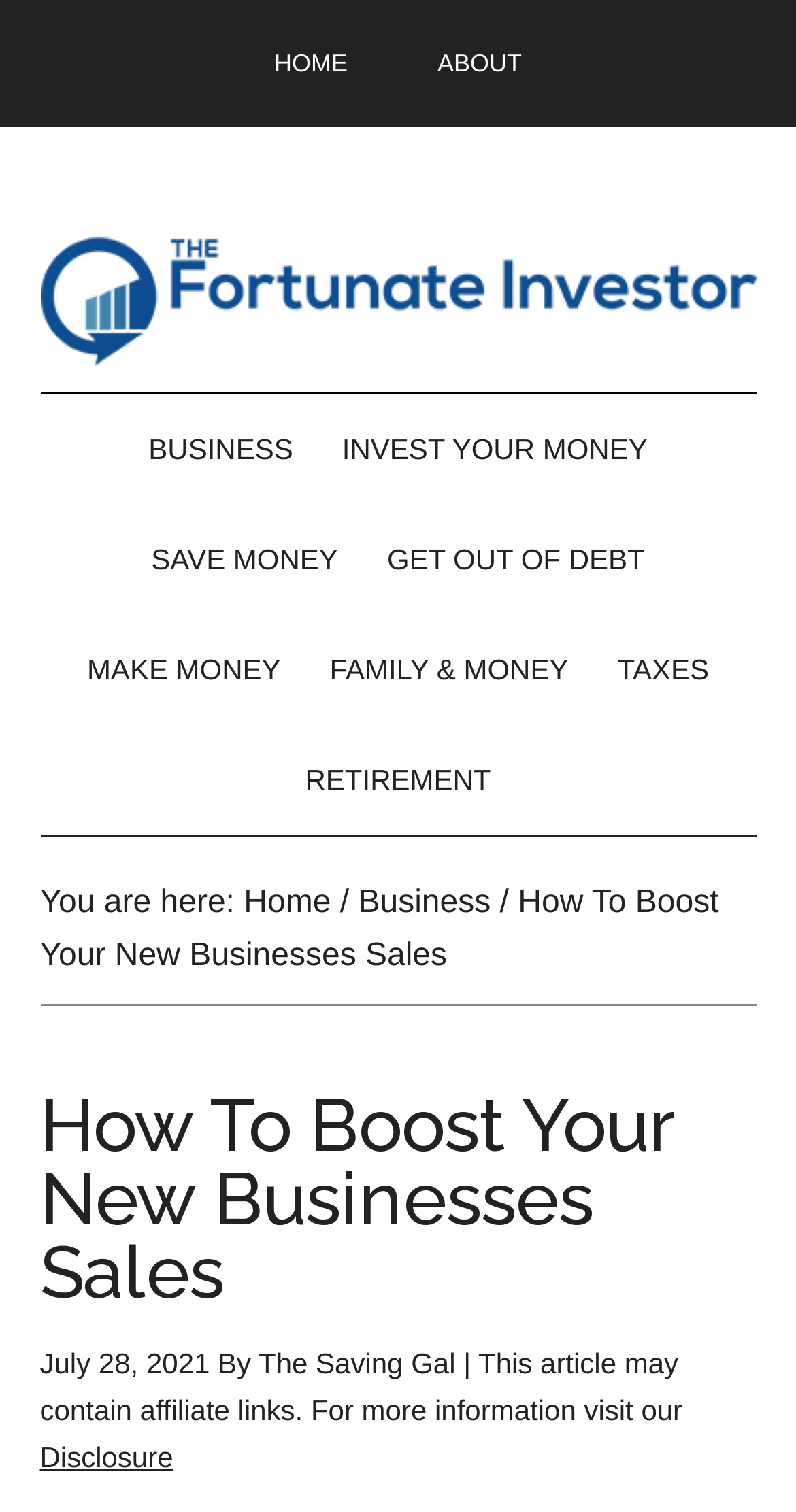Please determine the heading text of this webpage.

How To Boost Your New Businesses Sales